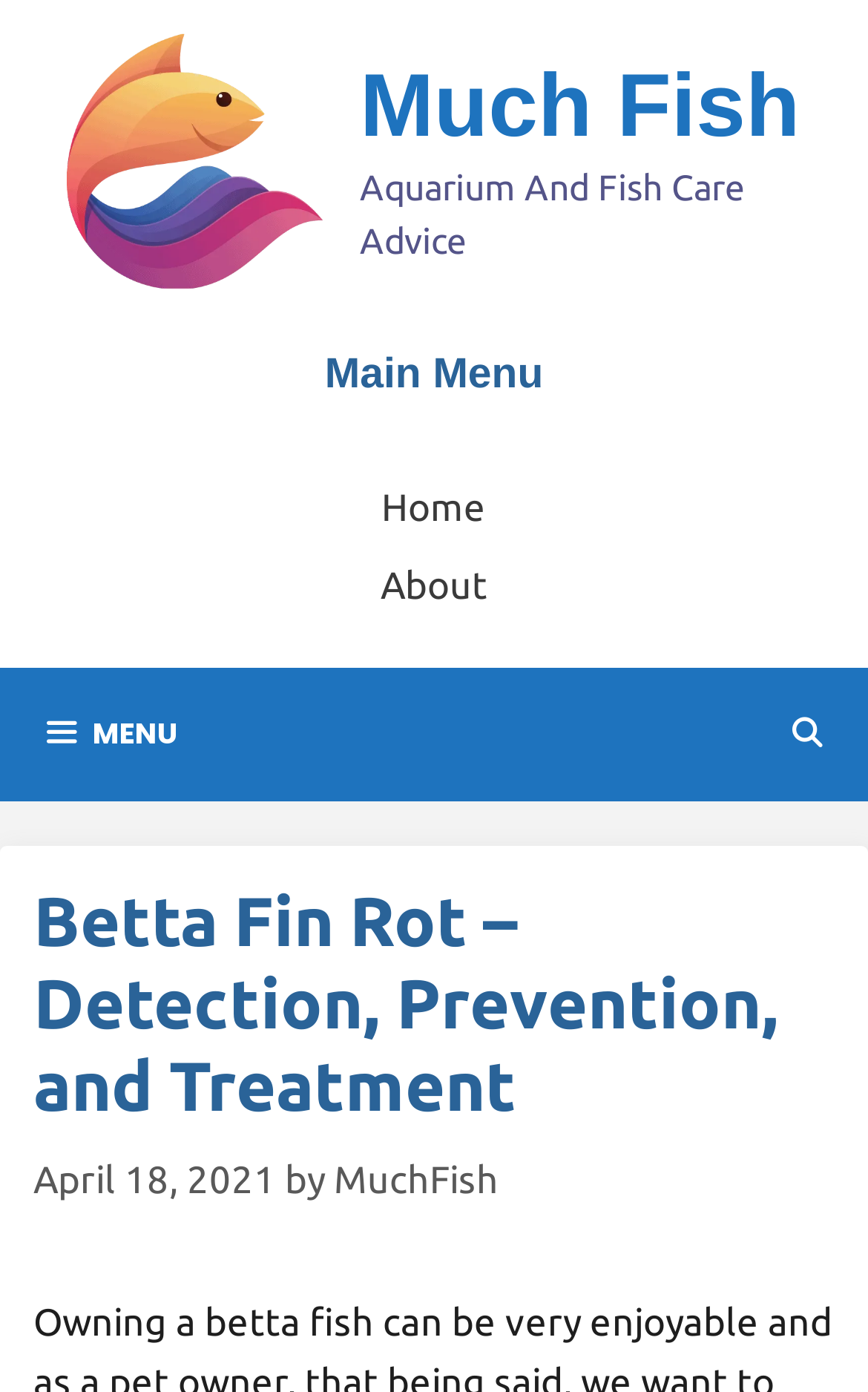Consider the image and give a detailed and elaborate answer to the question: 
Who is the author of the latest article?

I found the author of the latest article by looking at the link element within the HeaderAsNonLandmark element, which contains the text 'MuchFish' and is labeled as the author.